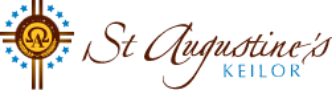What surrounds the emblem in the logo?
Please elaborate on the answer to the question with detailed information.

The emblem at the center of the logo is surrounded by stylized star elements, creating a striking visual impression.